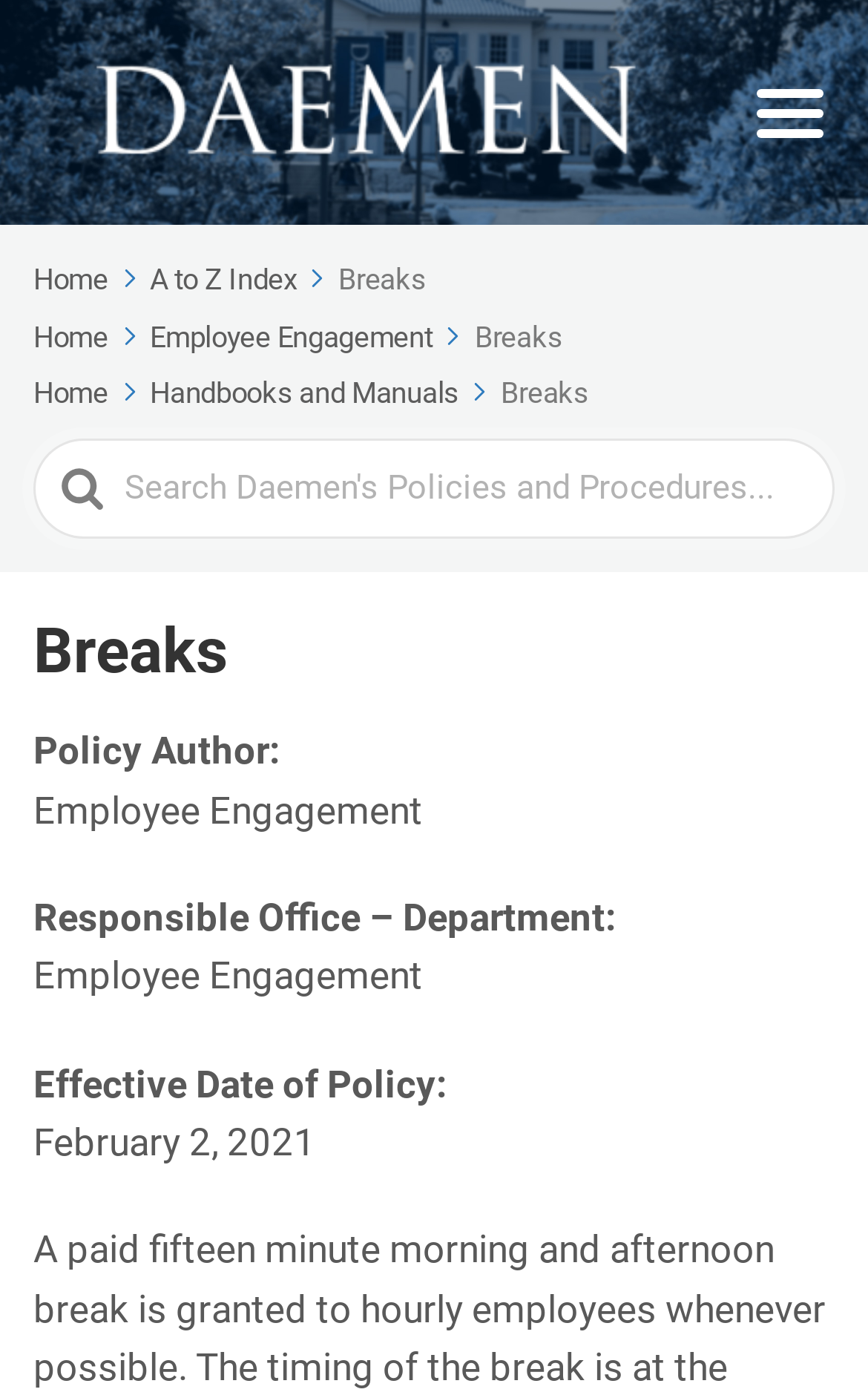Find the bounding box coordinates for the area that must be clicked to perform this action: "Go to Home".

[0.038, 0.189, 0.165, 0.213]